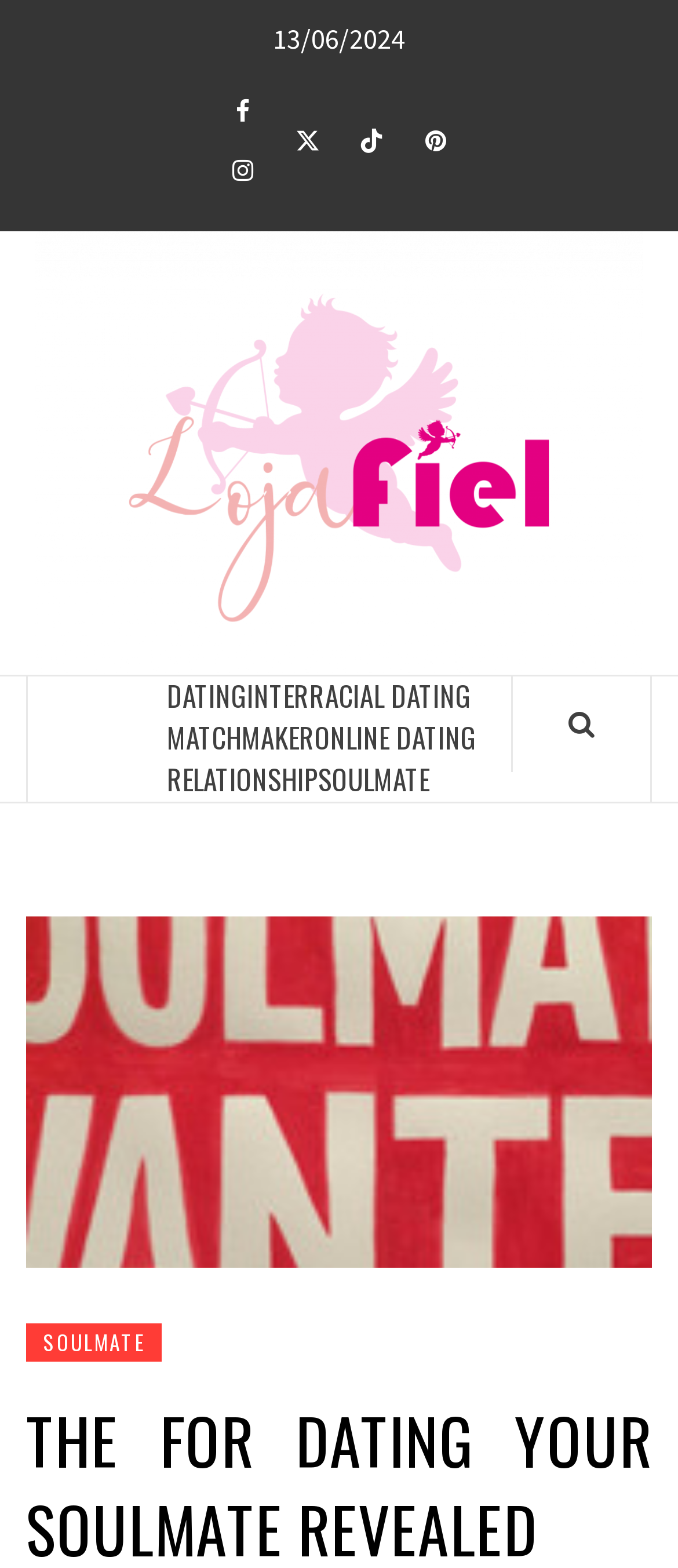Determine the coordinates of the bounding box for the clickable area needed to execute this instruction: "Explore SOULMATE link".

[0.469, 0.483, 0.633, 0.51]